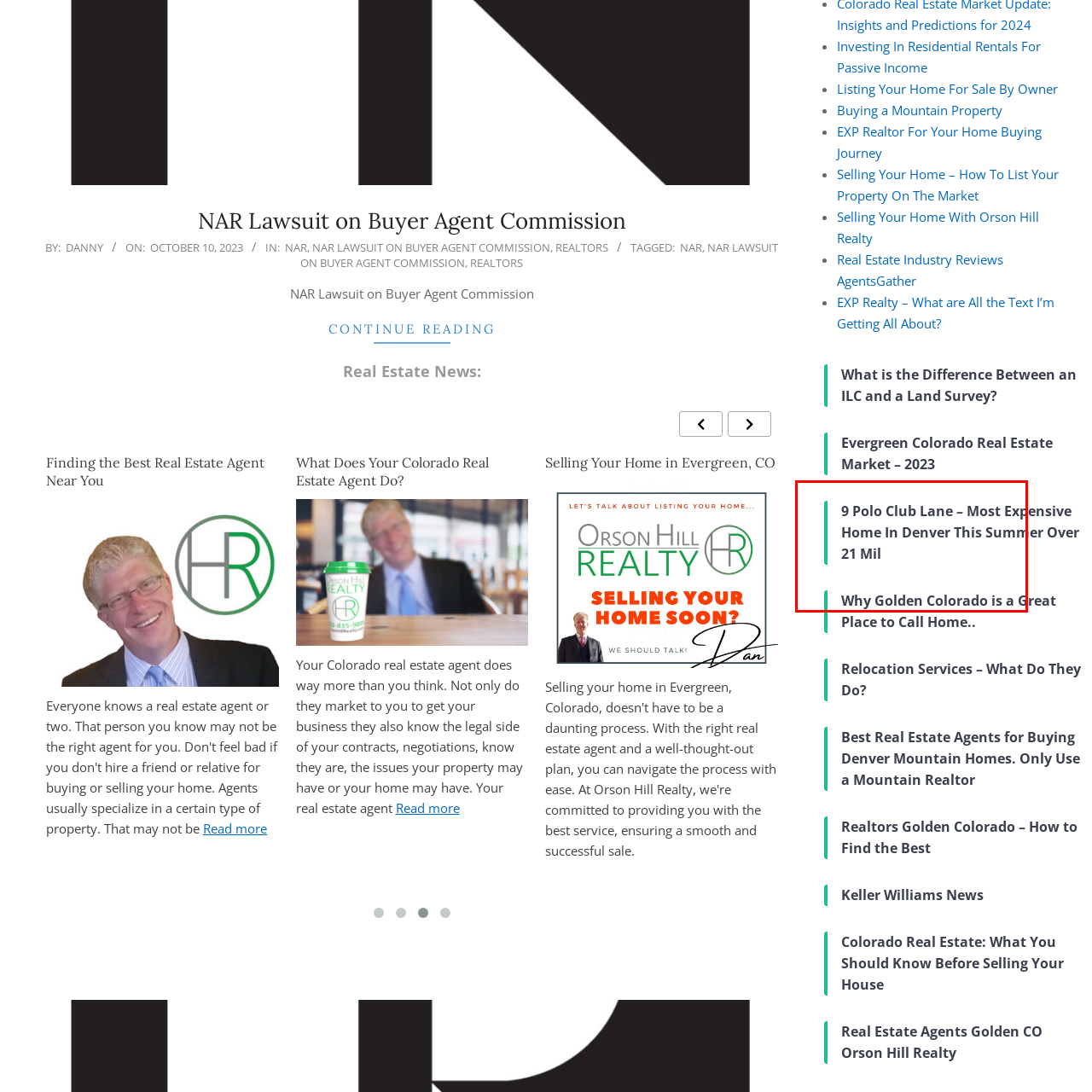Where is the great place to call home?
Inspect the image area outlined by the red bounding box and deliver a detailed response to the question, based on the elements you observe.

The heading 'Why Golden Colorado is a Great Place to Call Home' explicitly states that Golden, Colorado is being discussed as a great place to call home.